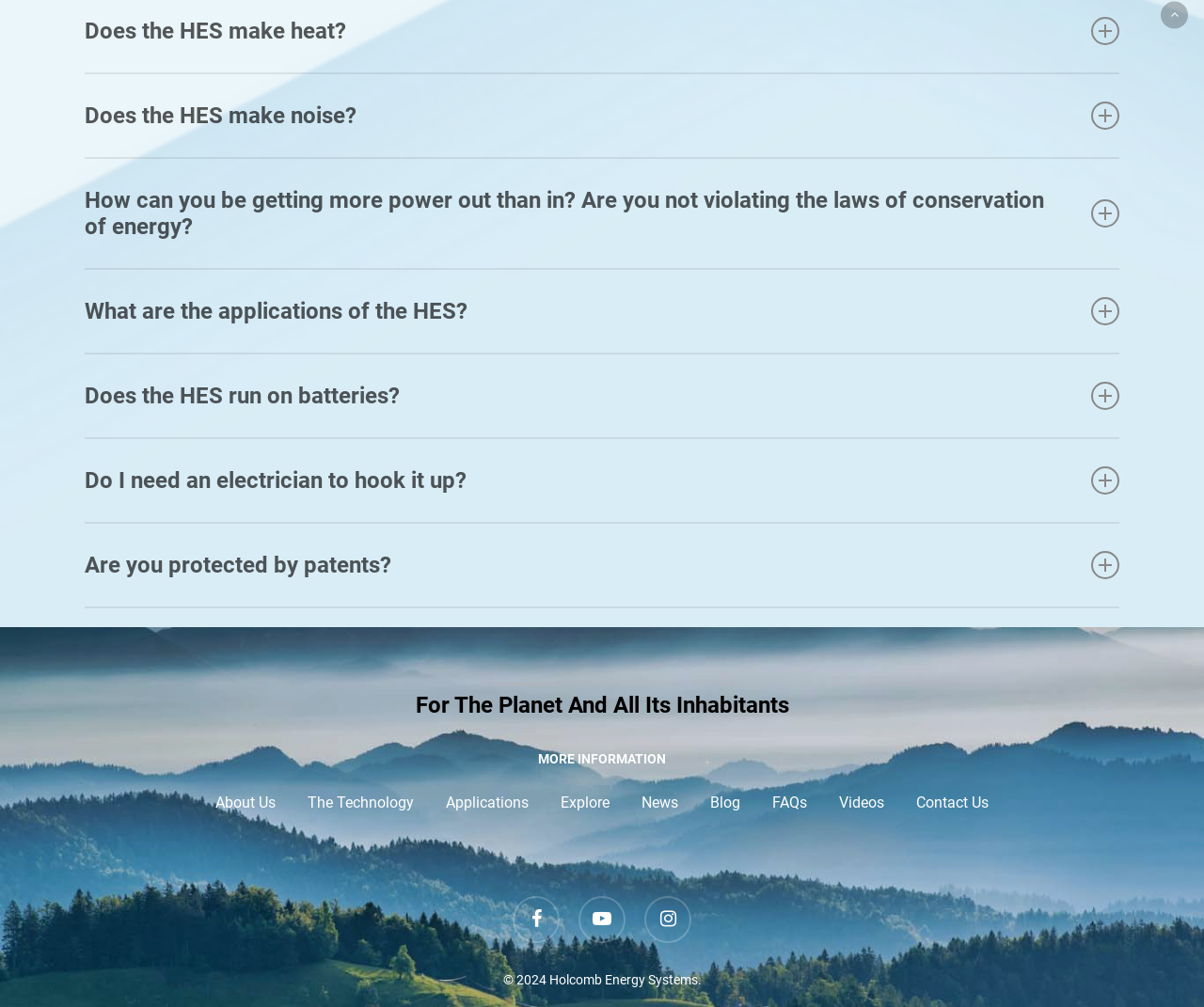Can you find the bounding box coordinates for the element that needs to be clicked to execute this instruction: "Click on 'facebook'"? The coordinates should be given as four float numbers between 0 and 1, i.e., [left, top, right, bottom].

[0.426, 0.89, 0.465, 0.936]